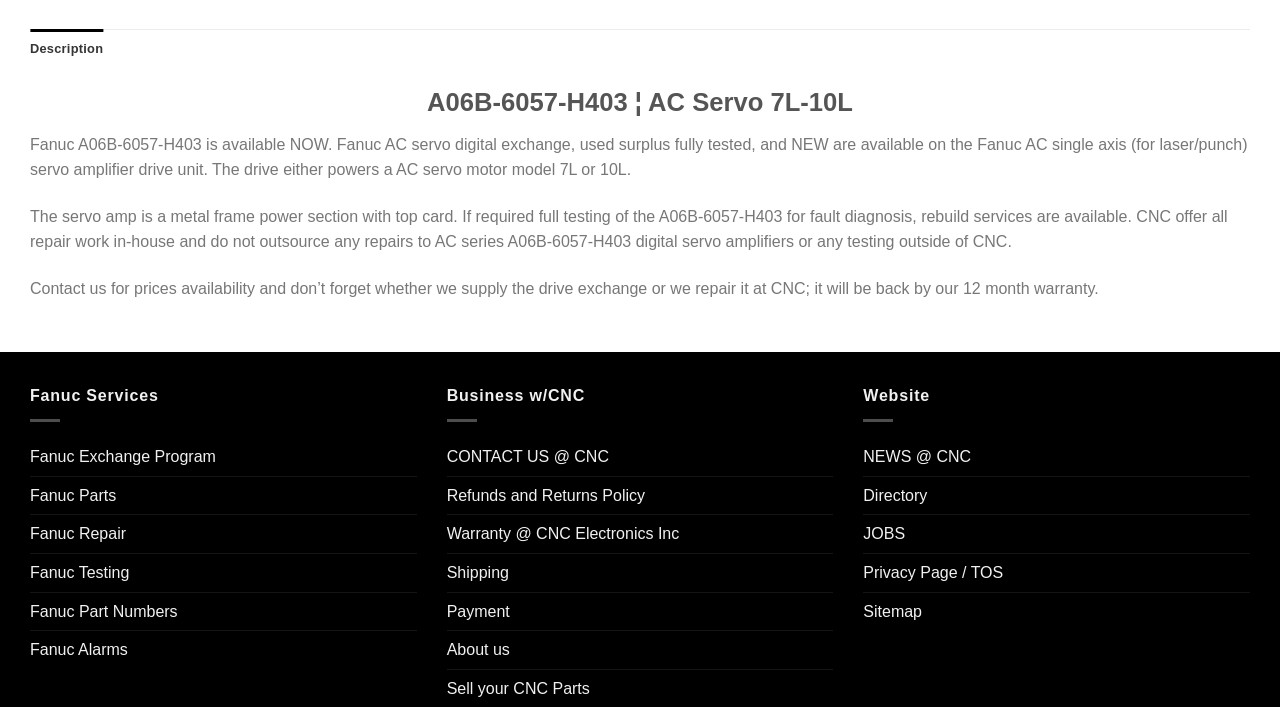Given the element description Fanuc Alarms, specify the bounding box coordinates of the corresponding UI element in the format (top-left x, top-left y, bottom-right x, bottom-right y). All values must be between 0 and 1.

[0.023, 0.893, 0.1, 0.946]